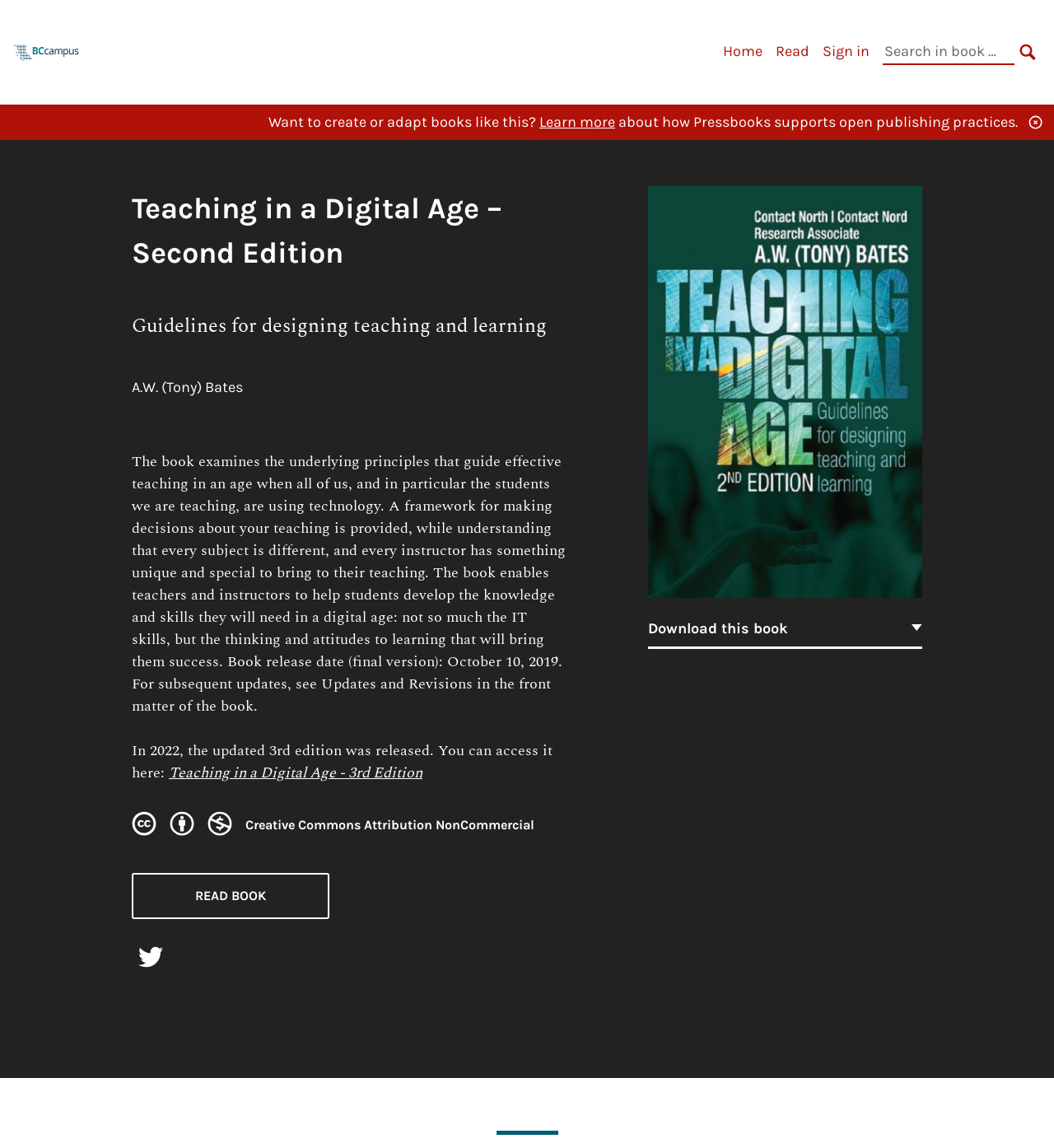What is the license of the book?
Look at the image and provide a detailed response to the question.

I found the answer by looking at the static text element and its corresponding image elements, which describe the license of the book as Creative Commons Attribution NonCommercial.